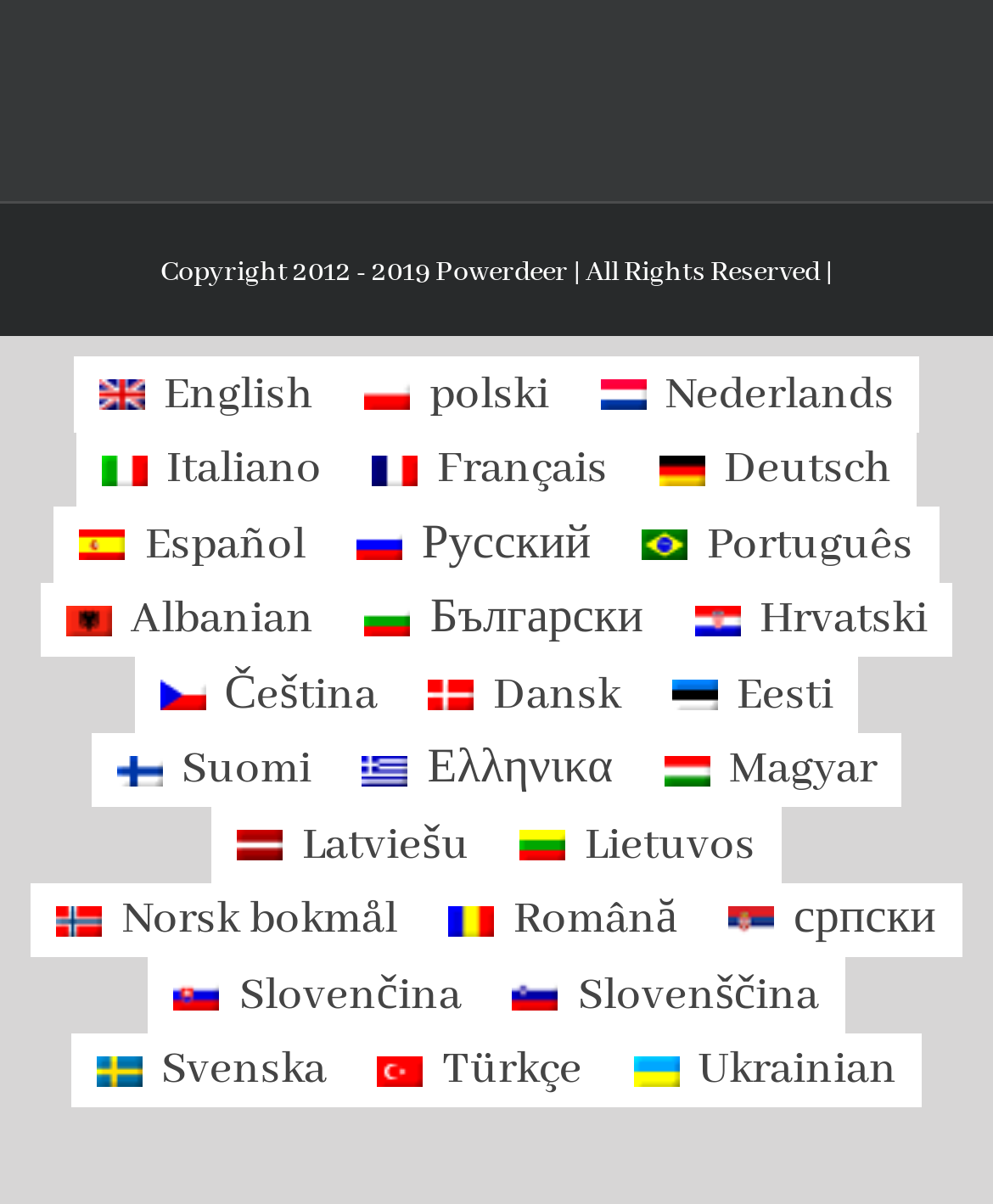Locate the bounding box coordinates of the clickable part needed for the task: "Choose Italiano language".

[0.076, 0.359, 0.349, 0.421]